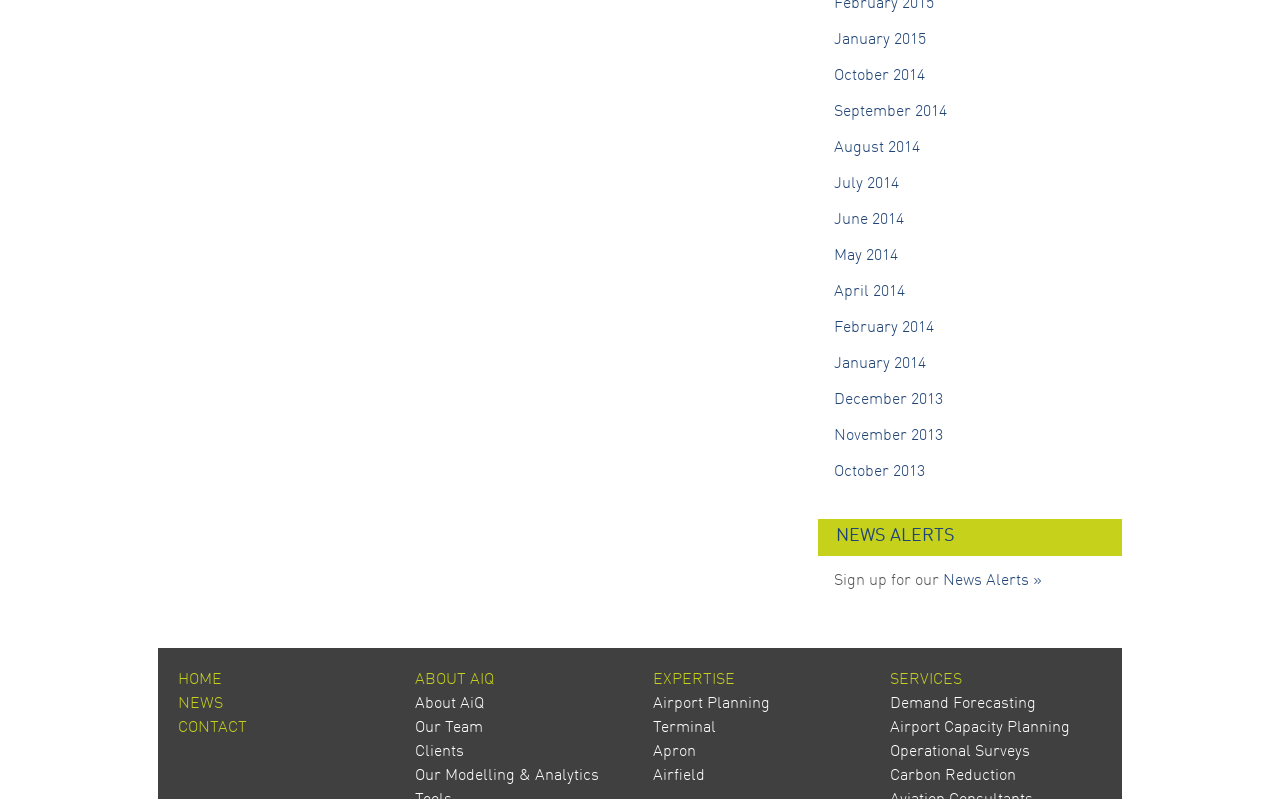Respond to the question below with a single word or phrase: What are the main sections of the website?

Home, News, Contact, About, Expertise, Services